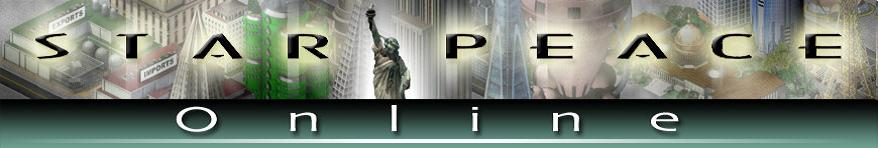Please give a one-word or short phrase response to the following question: 
What is the theme of the game 'Starpeace Online Game'?

Urban and strategic